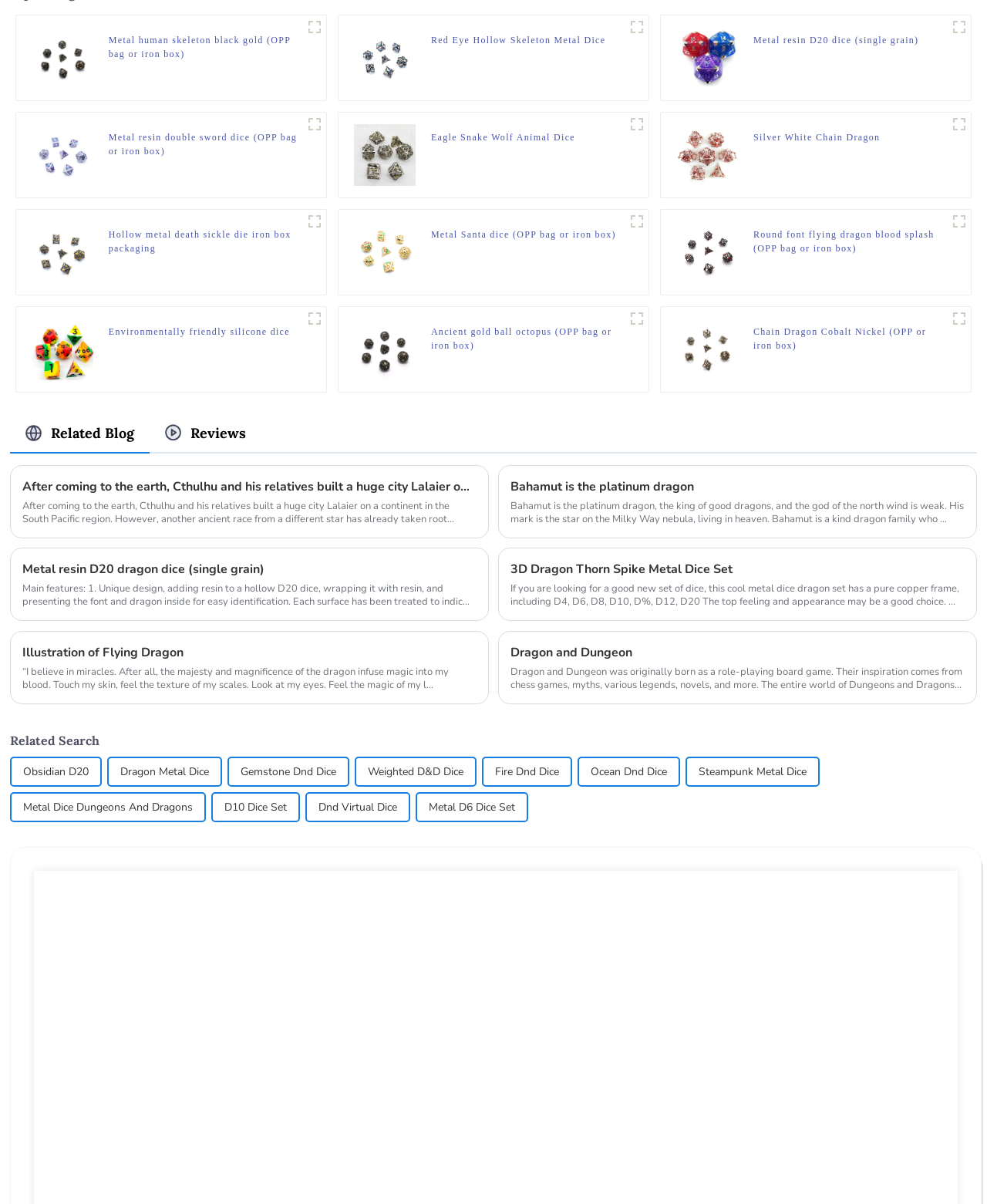What is the packaging option for the Metal Santa dice?
Answer the question with a single word or phrase by looking at the picture.

OPP bag or iron box